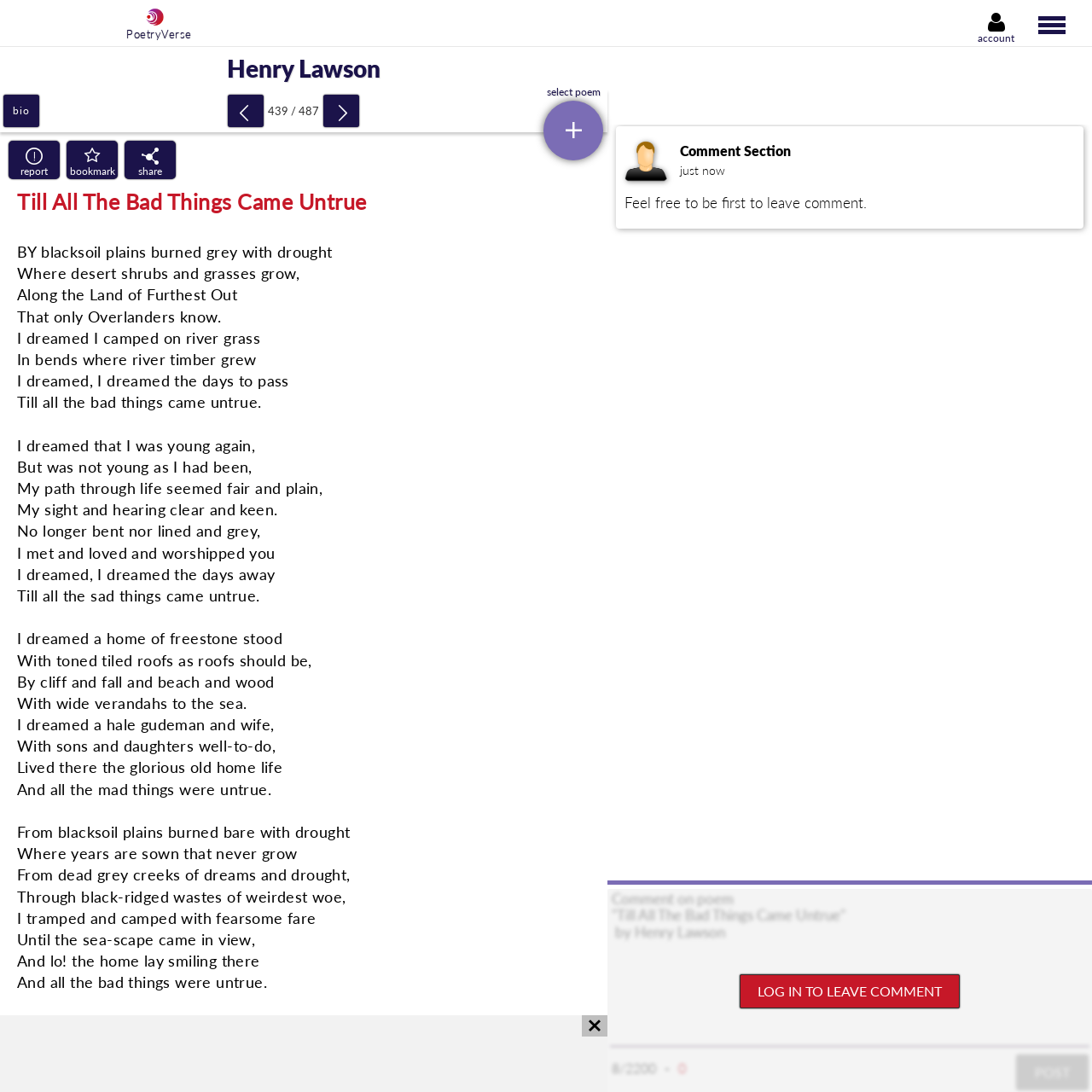How many lines are in the poem?
Refer to the image and provide a one-word or short phrase answer.

24